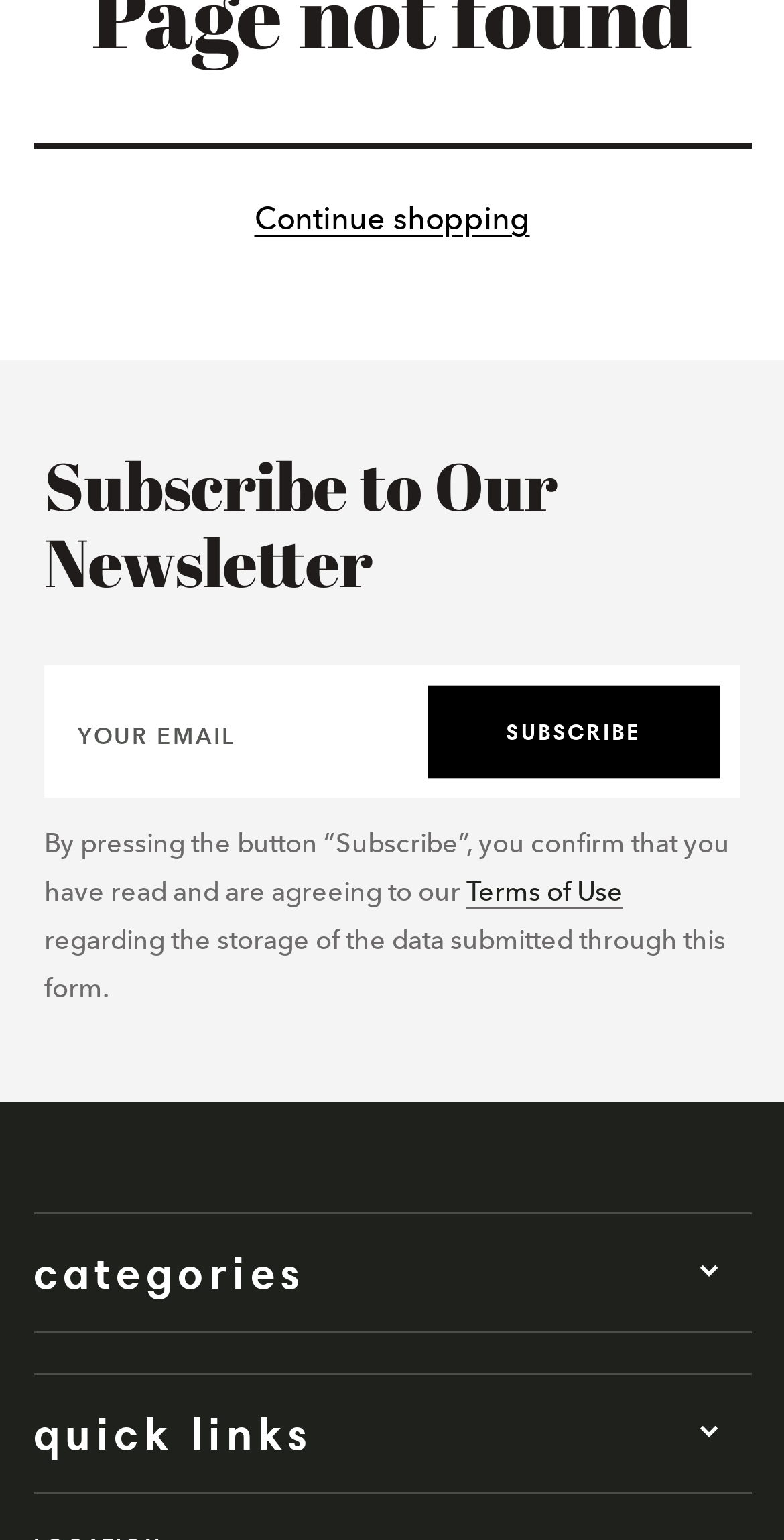Extract the bounding box of the UI element described as: "Subscribe".

[0.549, 0.447, 0.915, 0.505]